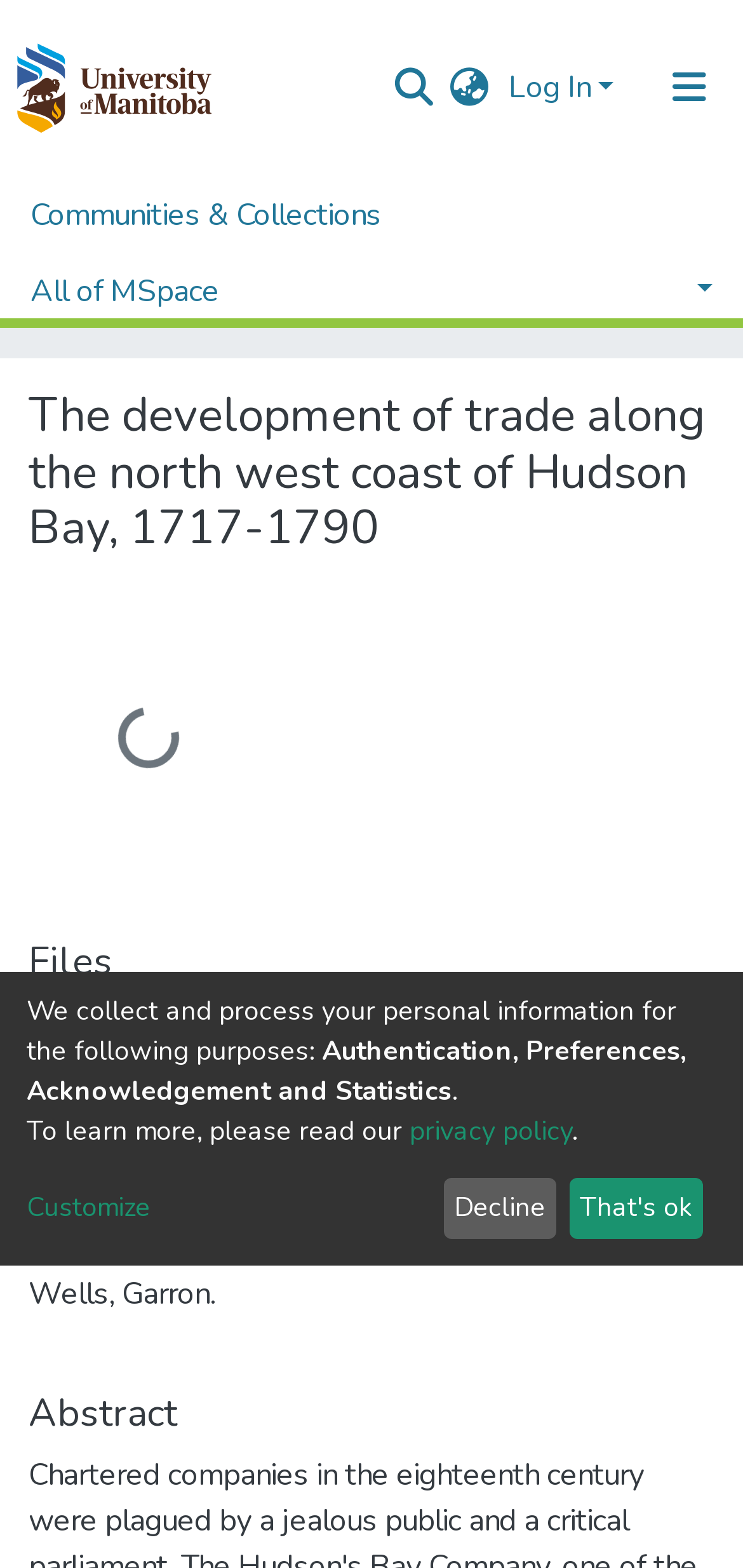Find the bounding box coordinates of the clickable area that will achieve the following instruction: "Search for something".

[0.513, 0.032, 0.59, 0.078]